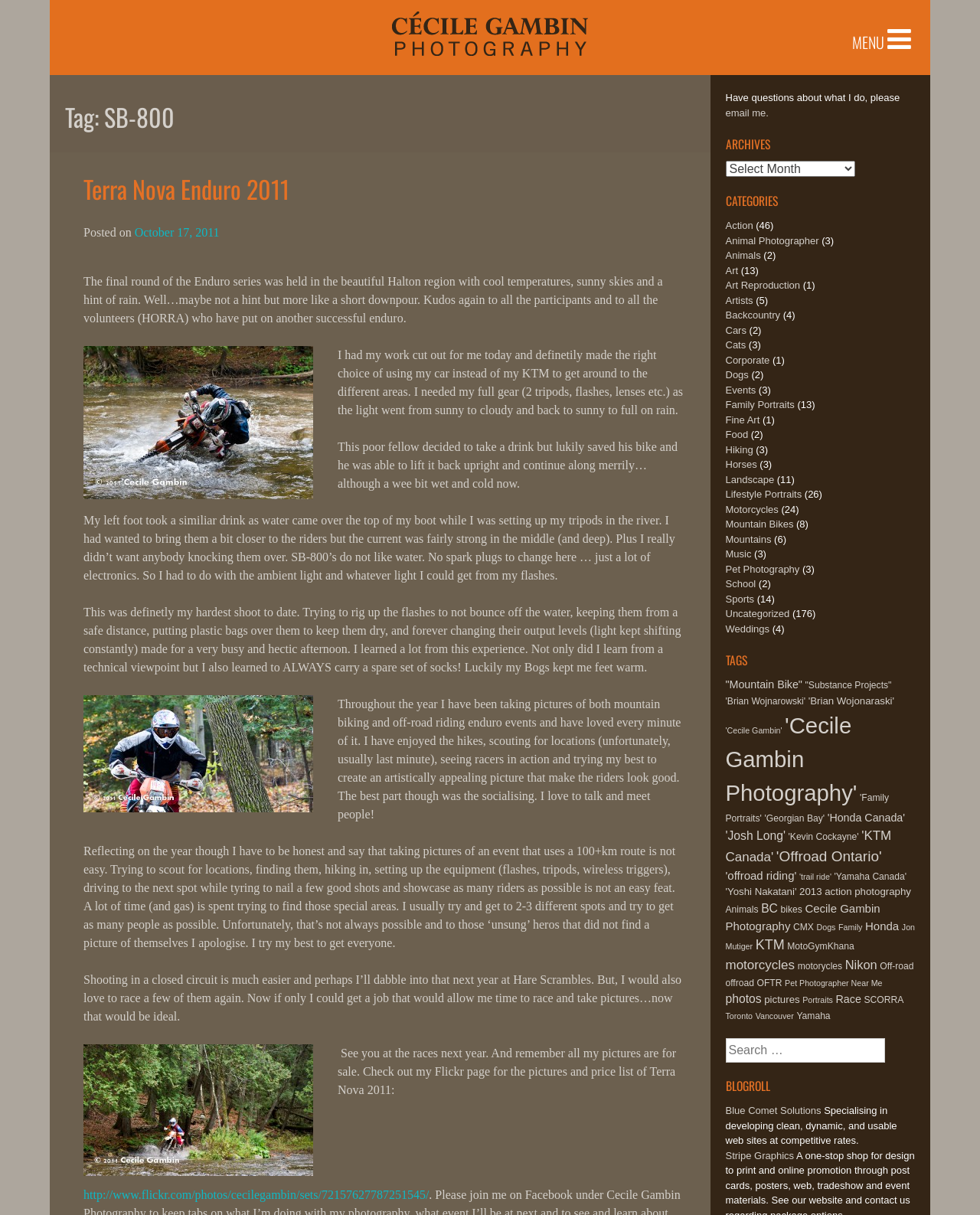Please give the bounding box coordinates of the area that should be clicked to fulfill the following instruction: "View categories". The coordinates should be in the format of four float numbers from 0 to 1, i.e., [left, top, right, bottom].

[0.74, 0.158, 0.934, 0.173]